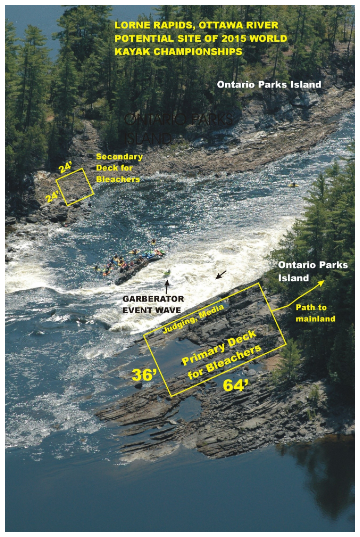Offer a detailed narrative of the image's content.

The image presents a detailed aerial view of Lorne Rapids on the Ottawa River, highlighted as a potential site for the 2015 World Kayak Championships. Key features are marked in bright yellow text, including the locations for spectating decks designed for bleacher seating. The annotations indicate a "Primary Deck for Bleachers" measuring 64 feet and a "Secondary Deck for Bleachers" measuring 24 feet, strategically placed near the rapids. The "GARBERATOR EVENT WAVE" is prominently featured, serving as a focal point for competitive kayaking, while “Judging Media” is also noted on the map to indicate where judges may be positioned. Surrounding the river are patches of lush greenery from Ontario Parks Island, providing a stunning natural backdrop for the event. The map cleverly illustrates access points, including a path to the mainland, enhancing the site’s logistical overview for potential spectators and participants.